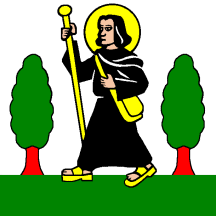Describe every aspect of the image in detail.

The image features the flag of Dittingen, a commune located in the Baselland canton of Switzerland. Central to the design is a figure representing Saint Wendelin, depicted in a striking black robe with a golden halo. He carries a staff in one hand and a bag in the other, symbolizing his role as a protector and guide. Flanking him on either side are two stylized green trees with red trunks, set against a base of green grass. This imagery not only highlights the cultural significance of Saint Wendelin but also reflects the commune's identity and heritage. The design and colors used in the flag are characteristic of traditional vexillological designs, underscoring the community's connection to its historical roots.